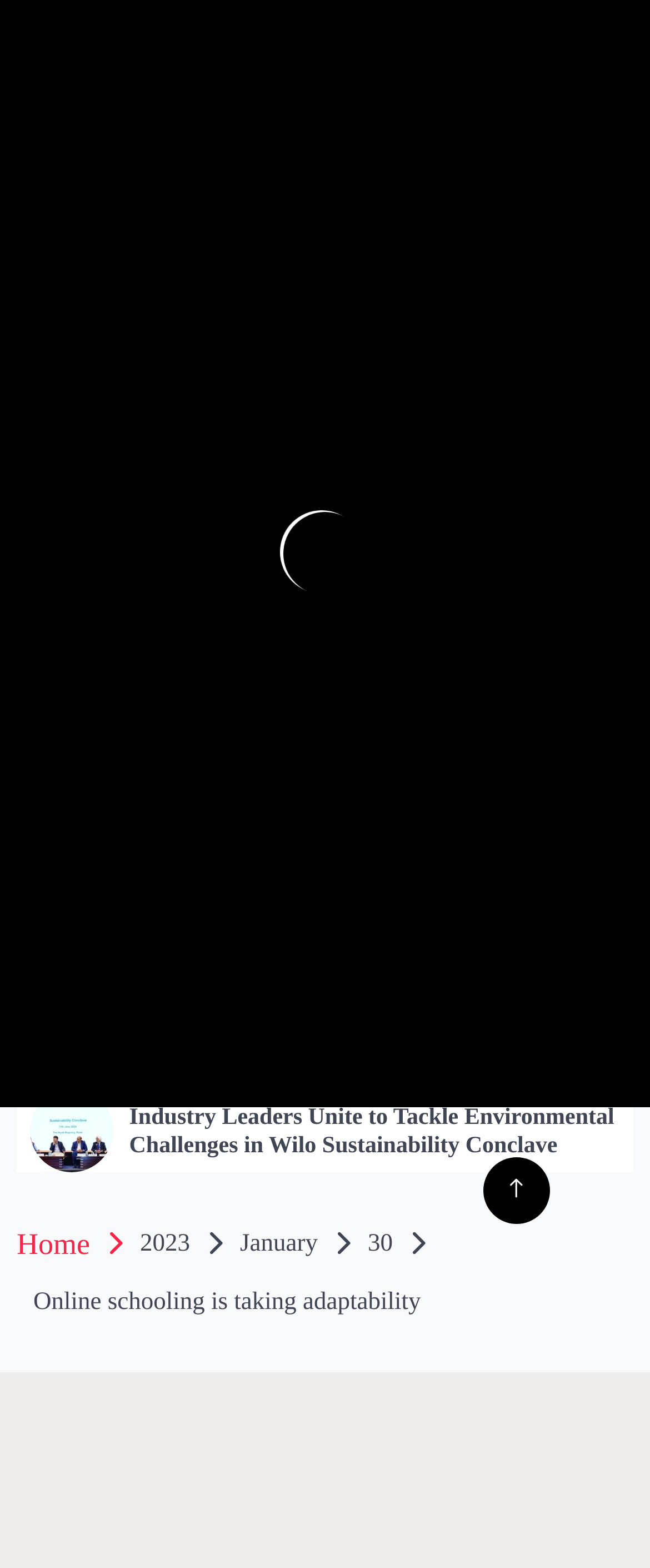What is the date mentioned at the top of the webpage?
Using the image as a reference, give an elaborate response to the question.

I found the date 'June 13, 2024' at the top of the webpage, which is a StaticText element with bounding box coordinates [0.412, 0.015, 0.637, 0.032].